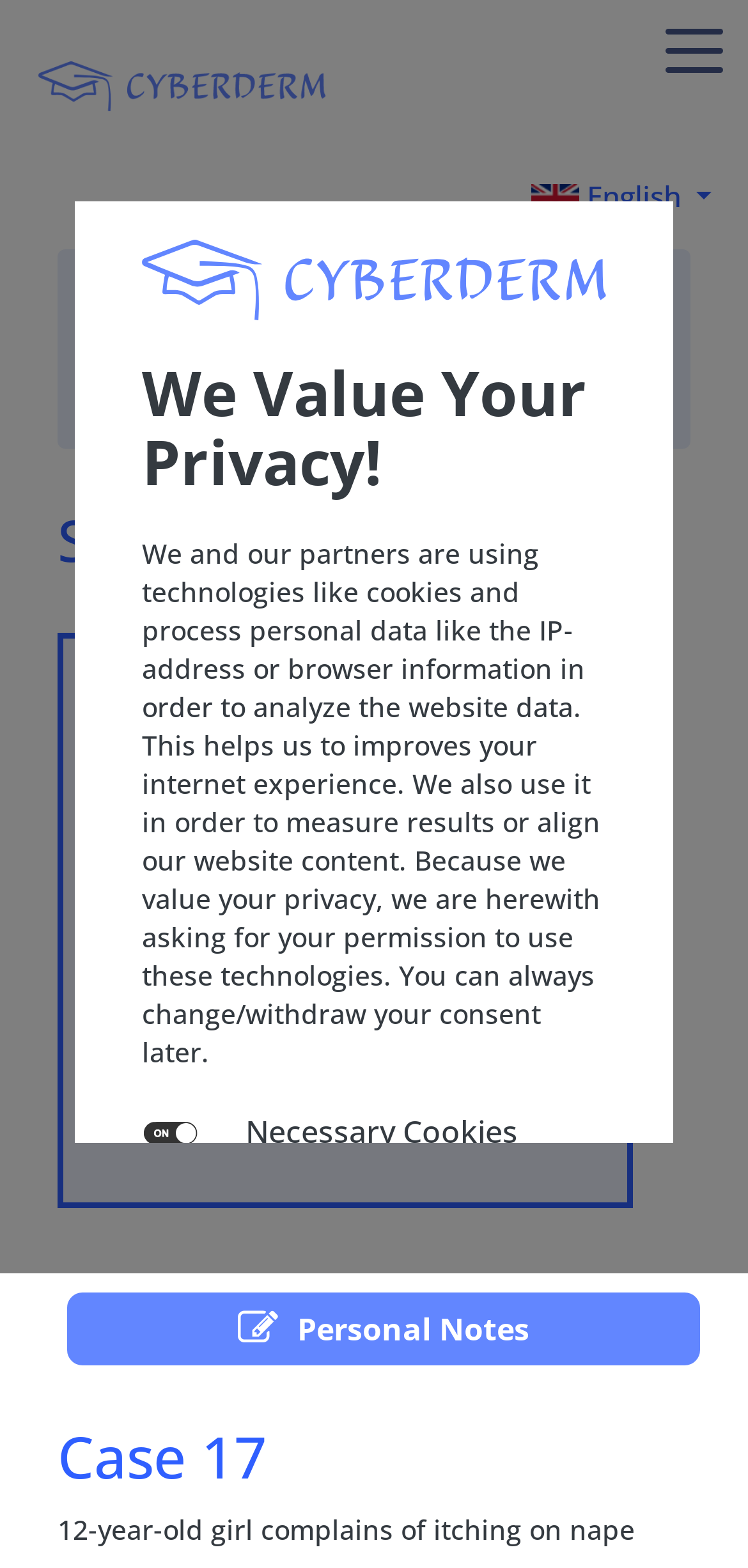Determine the bounding box coordinates of the region that needs to be clicked to achieve the task: "Toggle navigation".

[0.859, 0.0, 0.987, 0.061]